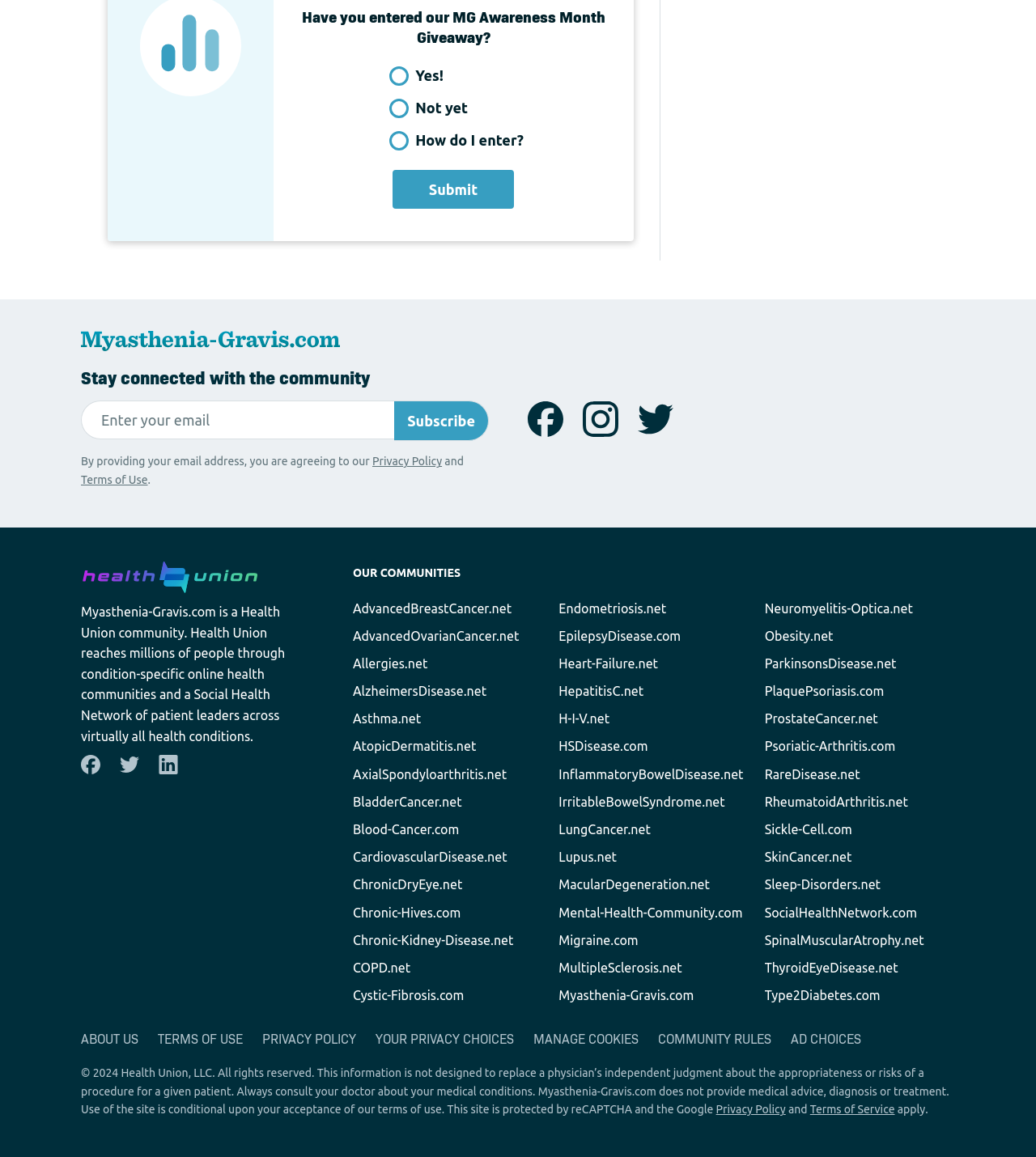Locate the bounding box coordinates of the clickable element to fulfill the following instruction: "Select 'Yes!' as the answer to the MG Awareness Month Giveaway question". Provide the coordinates as four float numbers between 0 and 1 in the format [left, top, right, bottom].

[0.376, 0.057, 0.395, 0.074]